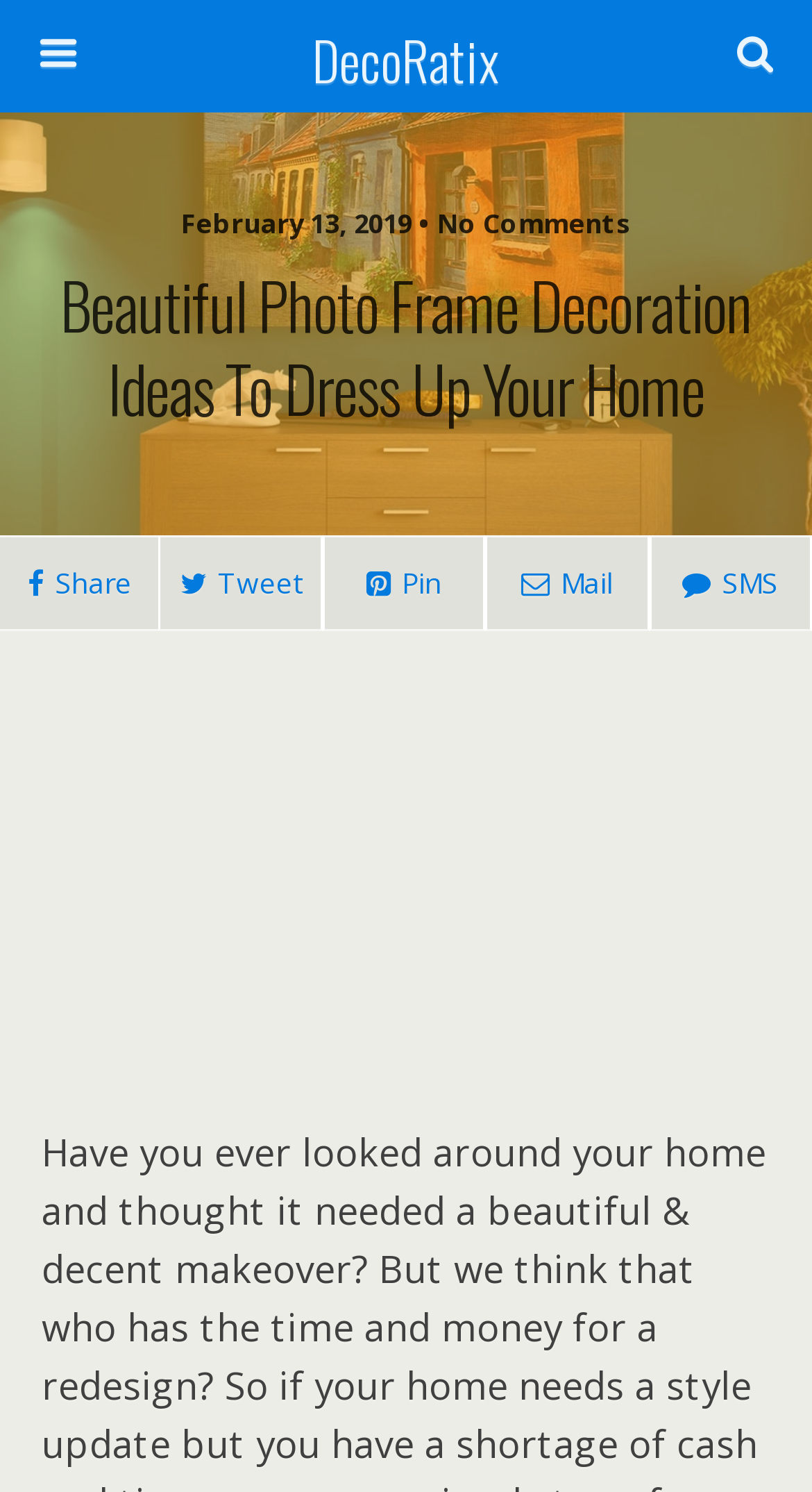Give a detailed account of the webpage, highlighting key information.

The webpage is about "Beautiful Photo Frame Decoration Ideas" to update the look of a home. At the top, there is a link to "DecoRatix" on the left side, and a search bar with a text box and a "Search" button on the right side. Below the search bar, there is a date and comment information "February 13, 2019 • No Comments". 

The main title "Beautiful Photo Frame Decoration Ideas To Dress Up Your Home" is centered and prominent on the page. Underneath the title, there are four social media links to share the content on the left side, including "Share", "Tweet", "Pin", and "Mail". 

On the lower half of the page, there is a large advertisement iframe that takes up most of the width. Below the advertisement, there is a paragraph of text that discusses the need for a home makeover, but the limitations of time and money.